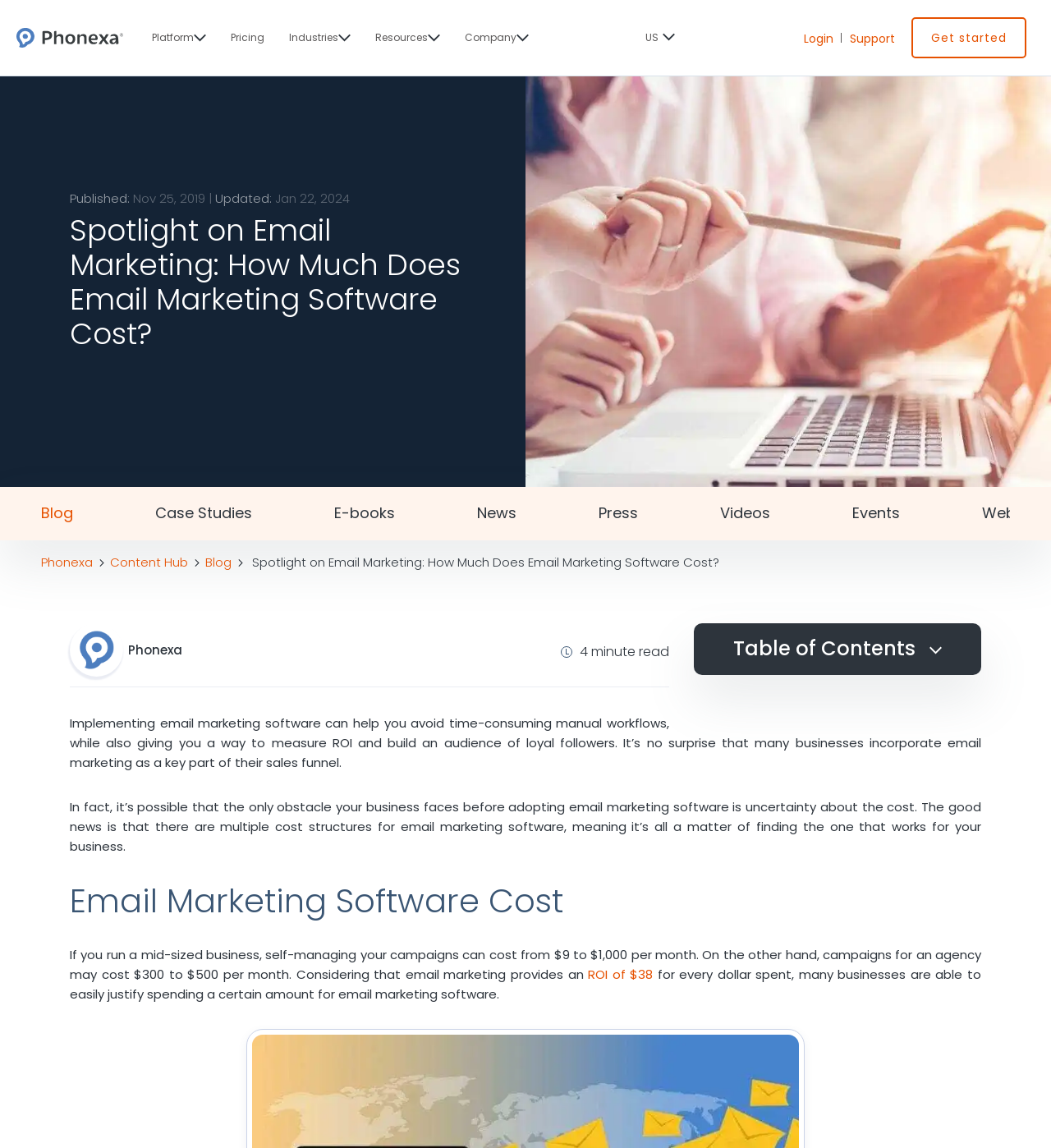Given the element description, predict the bounding box coordinates in the format (top-left x, top-left y, bottom-right x, bottom-right y), using floating point numbers between 0 and 1: Press

[0.57, 0.438, 0.607, 0.456]